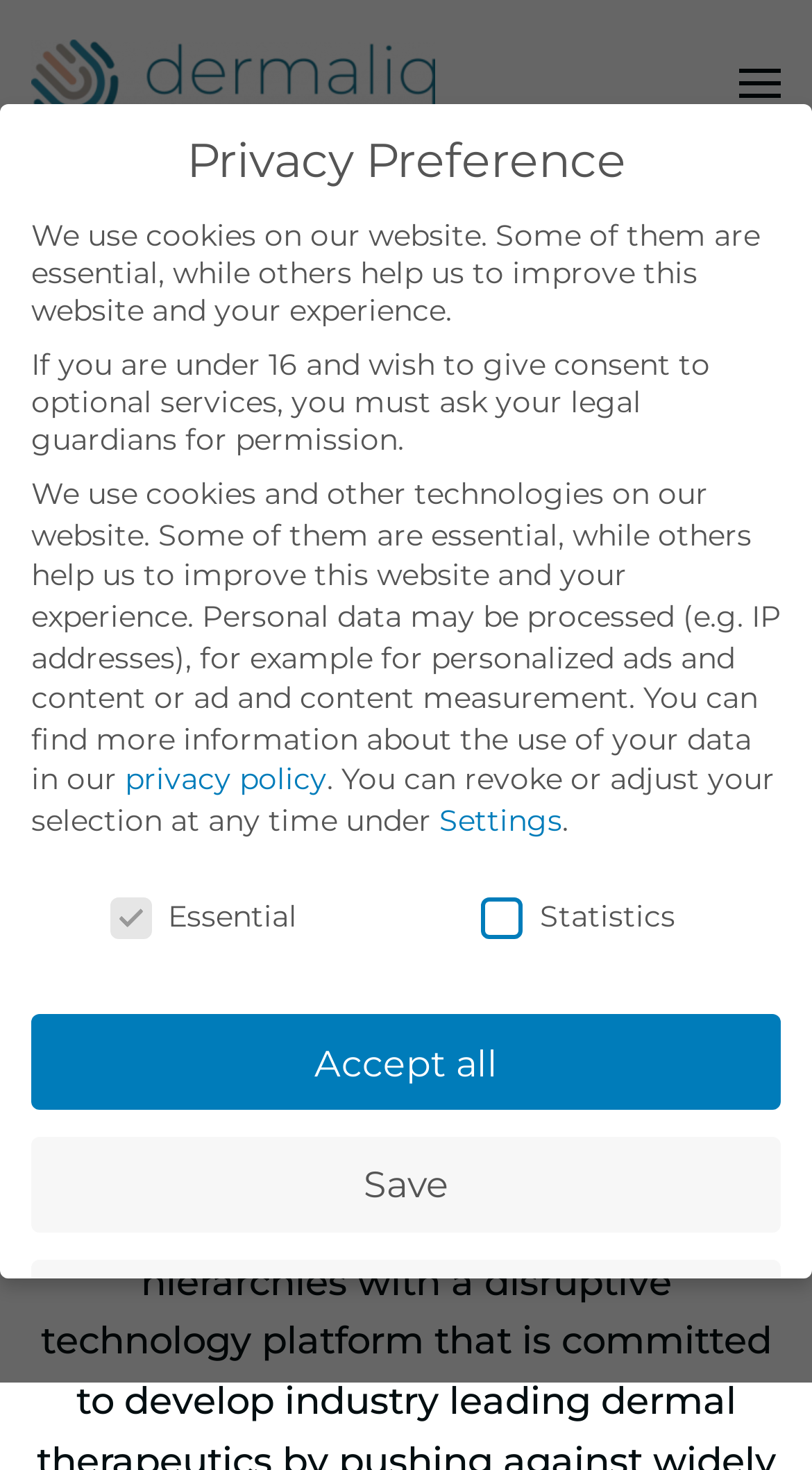What type of content is presented in the carousel region?
Use the information from the image to give a detailed answer to the question.

The carousel region has a heading 'Careers' and a subheading 'Looking for your next endeavor?', suggesting that it presents information related to careers, possibly job listings or opportunities.